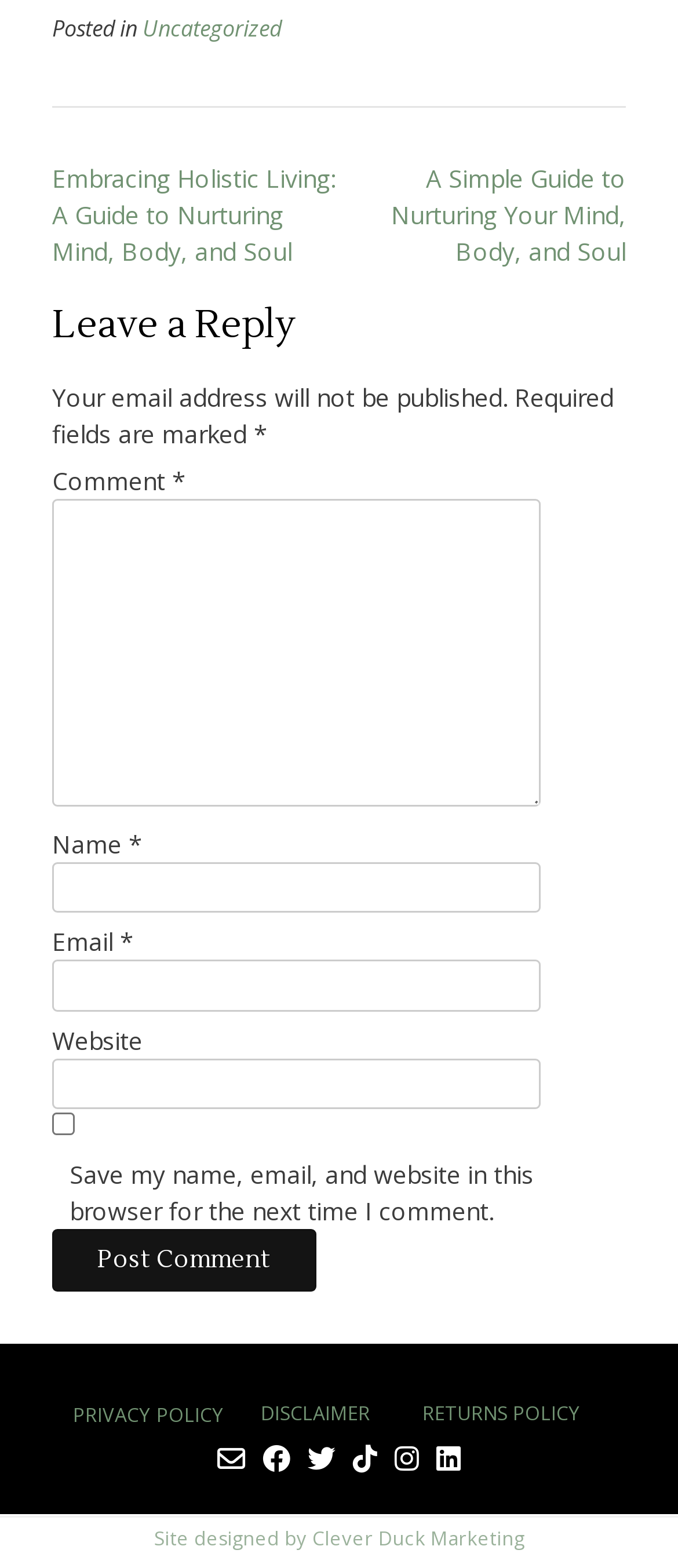Please identify the bounding box coordinates of the element's region that should be clicked to execute the following instruction: "Click on the 'Uncategorized' link". The bounding box coordinates must be four float numbers between 0 and 1, i.e., [left, top, right, bottom].

[0.21, 0.008, 0.415, 0.027]